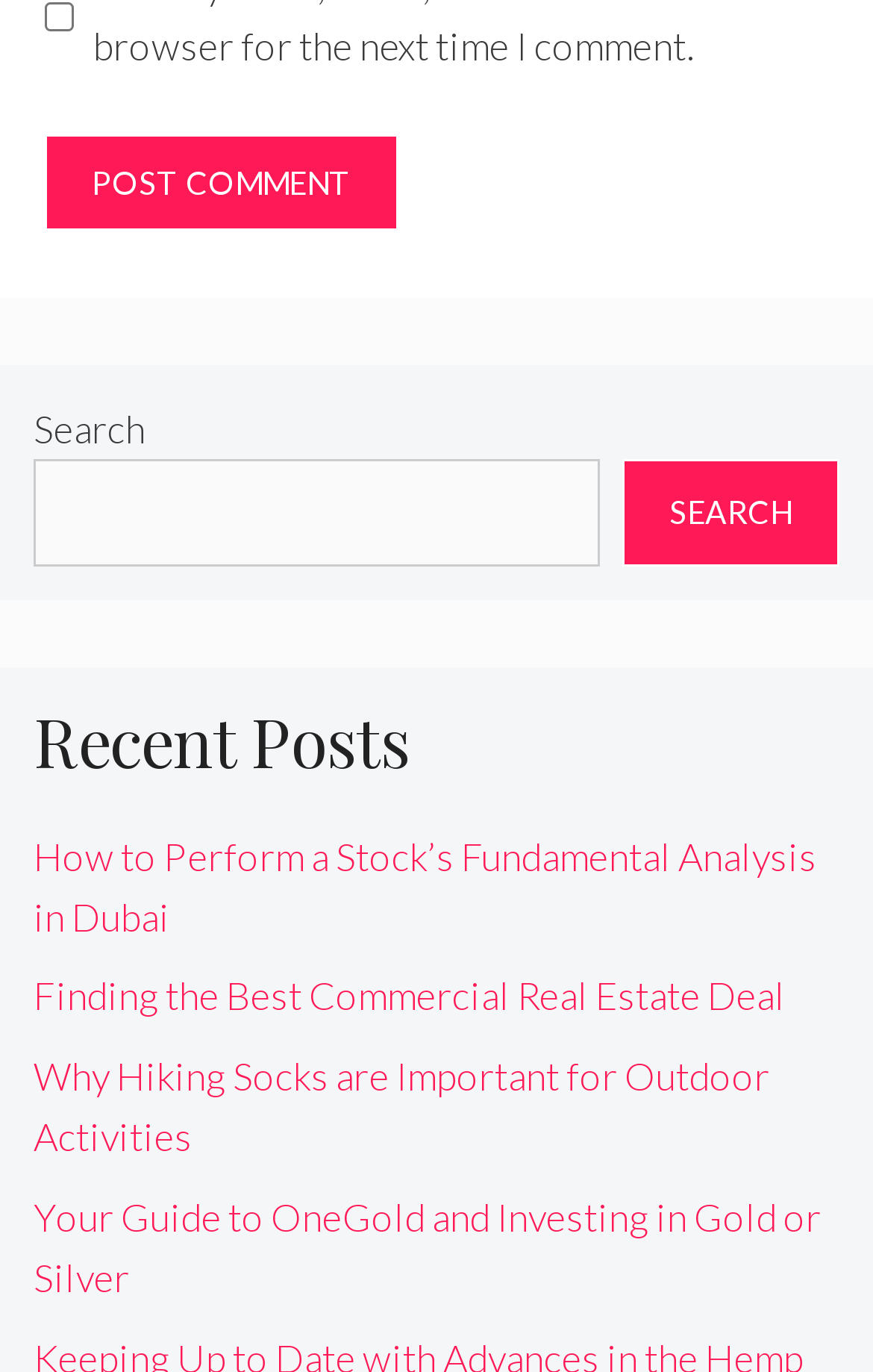Please identify the bounding box coordinates of the element's region that should be clicked to execute the following instruction: "Click the link to learn about hiking socks". The bounding box coordinates must be four float numbers between 0 and 1, i.e., [left, top, right, bottom].

[0.038, 0.767, 0.882, 0.846]